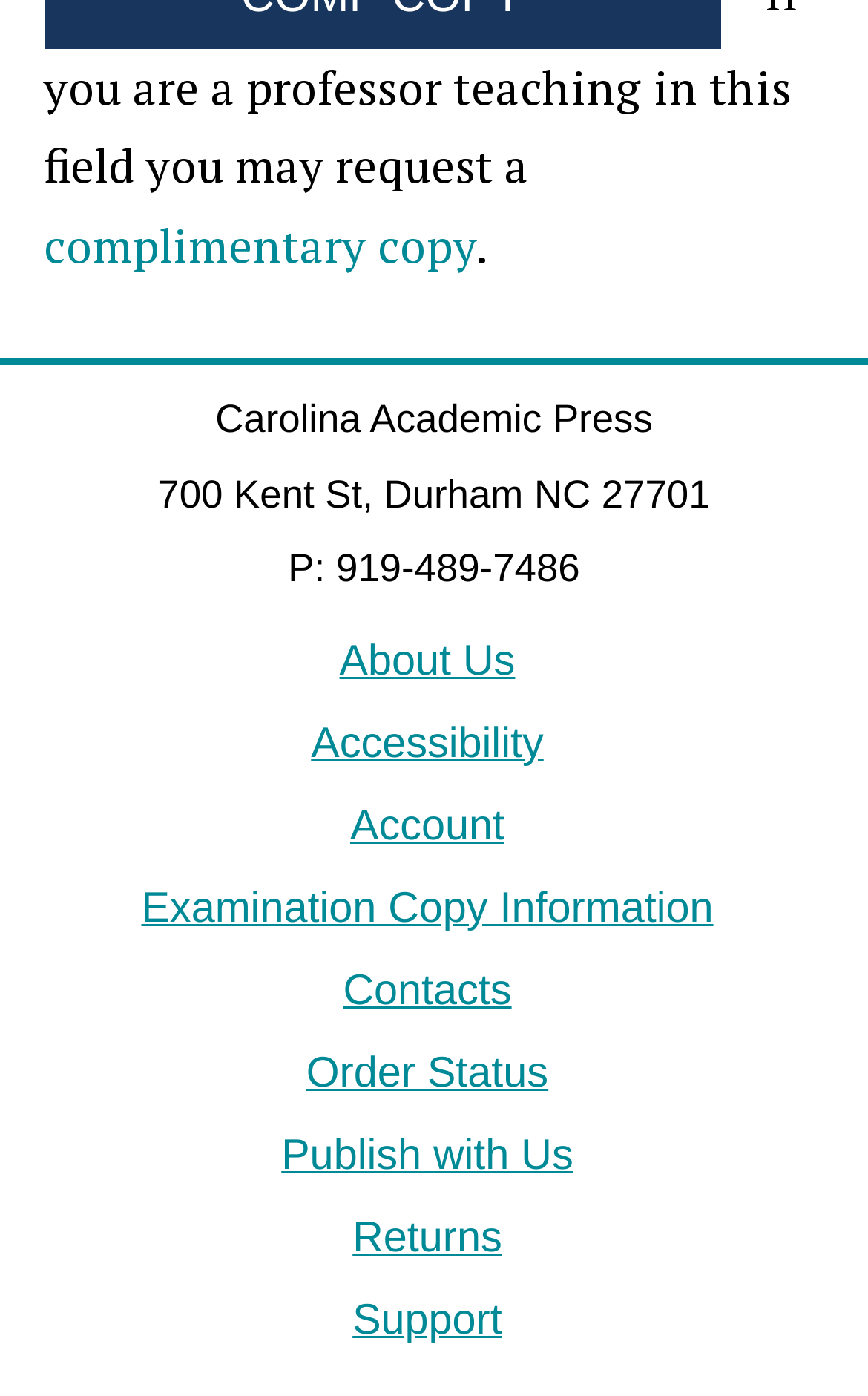Pinpoint the bounding box coordinates of the element that must be clicked to accomplish the following instruction: "Contact the publisher". The coordinates should be in the format of four float numbers between 0 and 1, i.e., [left, top, right, bottom].

[0.354, 0.692, 0.646, 0.728]